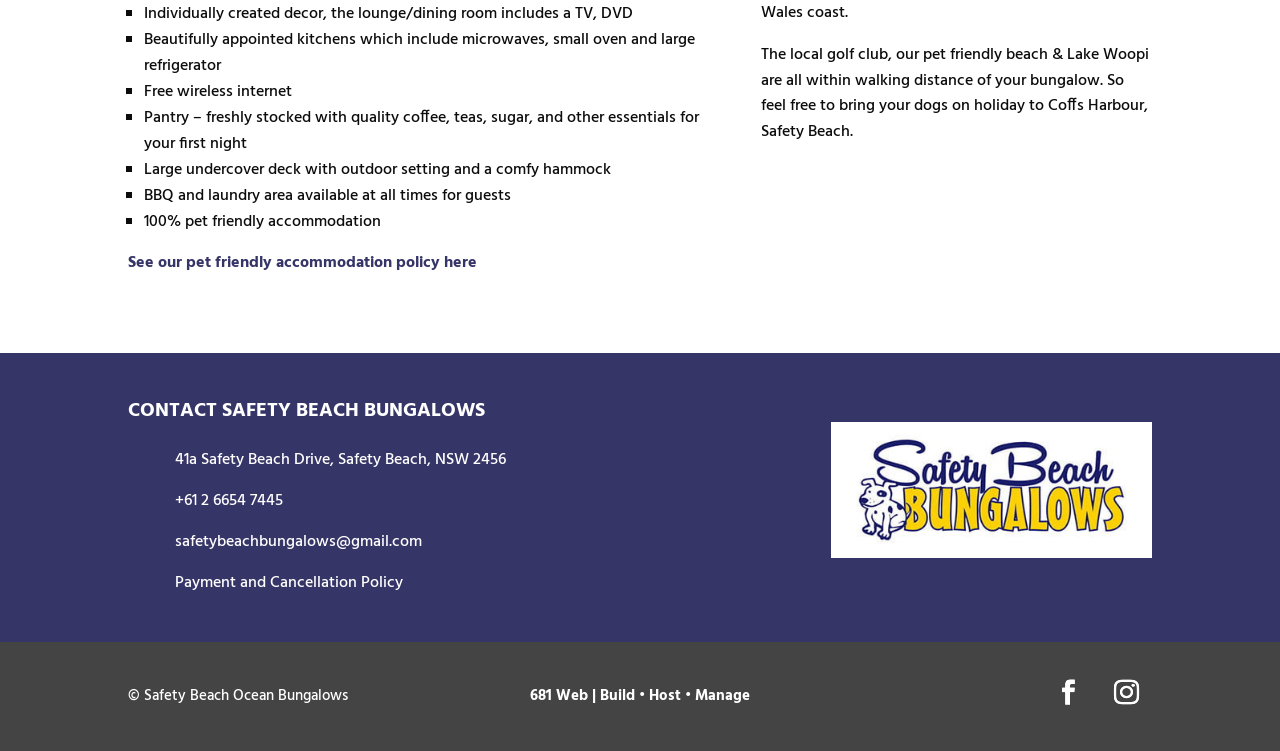Determine the bounding box coordinates in the format (top-left x, top-left y, bottom-right x, bottom-right y). Ensure all values are floating point numbers between 0 and 1. Identify the bounding box of the UI element described by: Follow

[0.861, 0.889, 0.9, 0.956]